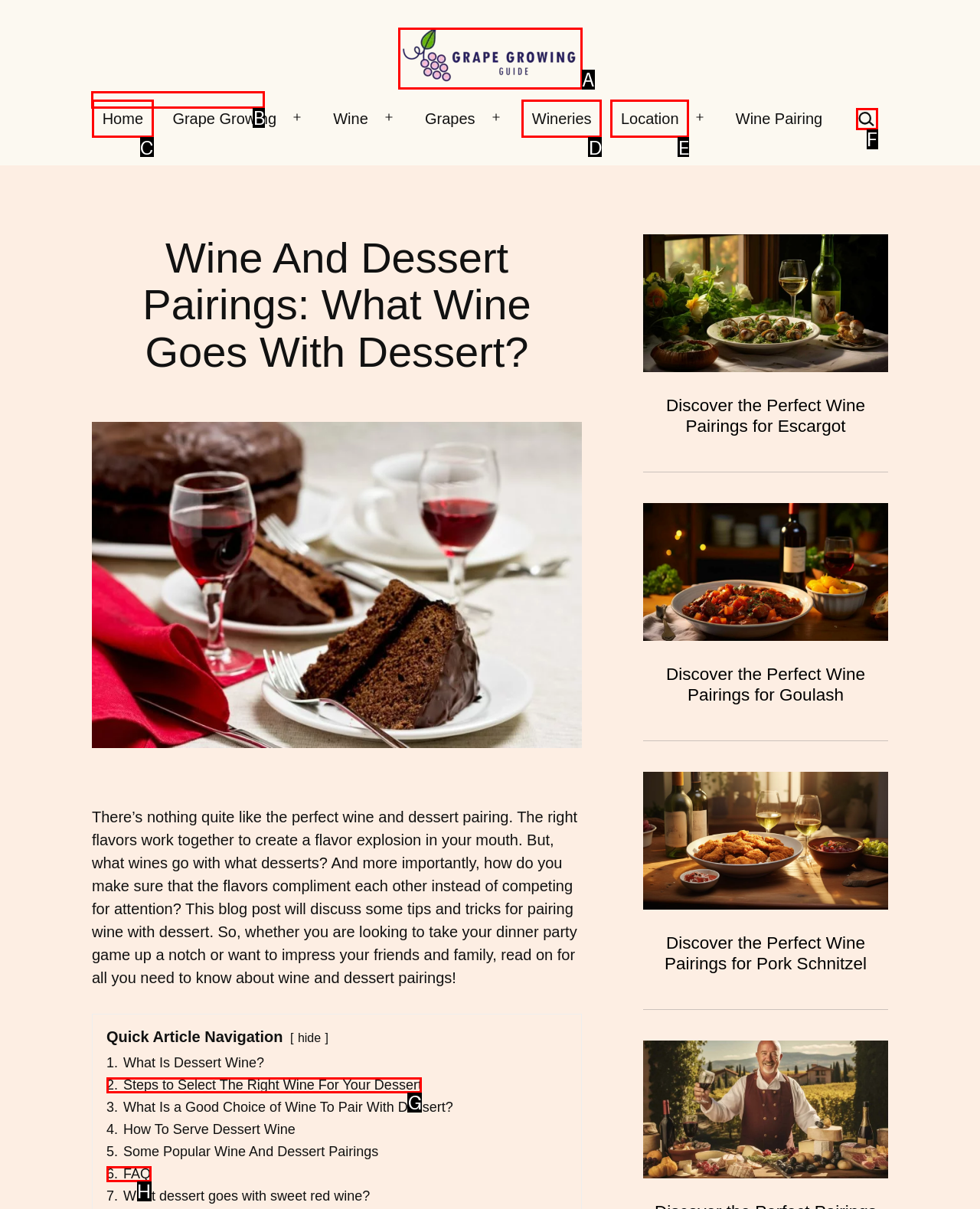Based on the given description: parent_node: Search… aria-label="Search", determine which HTML element is the best match. Respond with the letter of the chosen option.

F